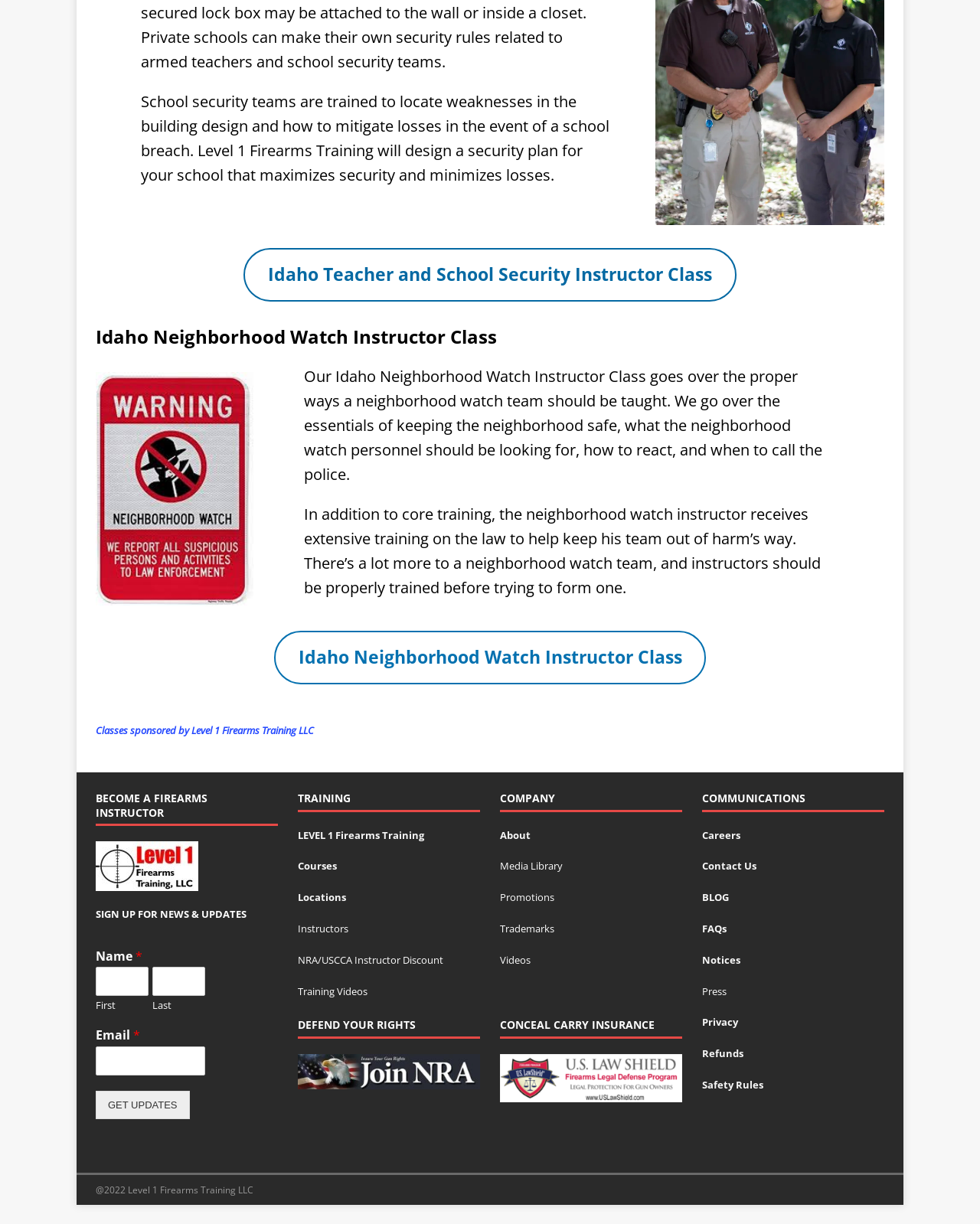What is the name of the company offering firearms training?
Based on the screenshot, provide your answer in one word or phrase.

Level 1 Firearms Training LLC